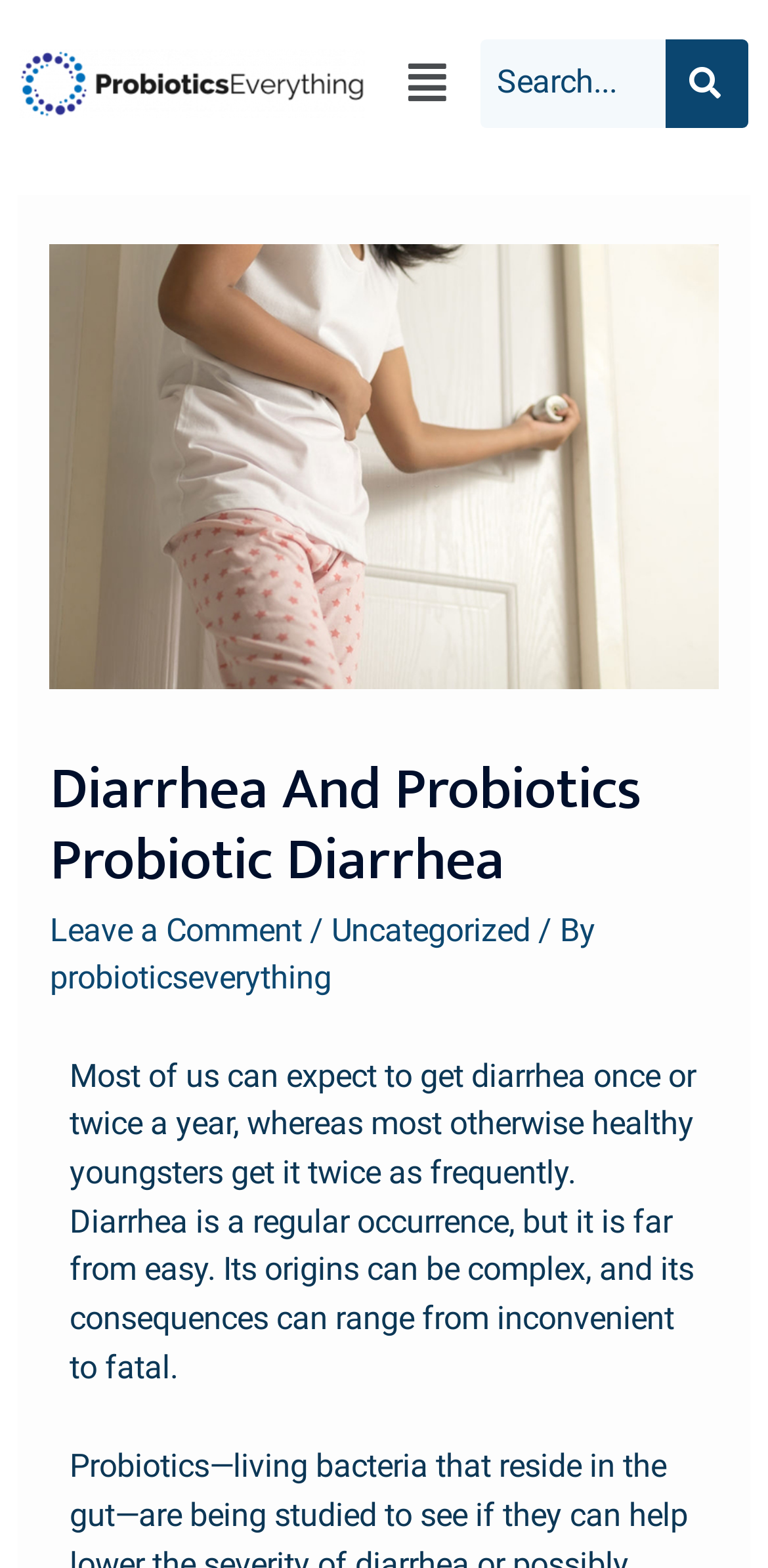Generate a thorough caption detailing the webpage content.

The webpage is about diarrhea and probiotics, with a focus on the relationship between the two. At the top left, there is a link to "ProbioticsEverything-02(1)" accompanied by an image with the same name. To the right of this, there is a menu icon represented by a generic element with a popup menu. 

Below the top section, there is a search bar that spans most of the width of the page, with a search box and a button on the right. 

The main content of the page is headed by a title "Diarrhea And Probiotics Probiotic Diarrhea" which is centered near the top of the page. Below the title, there is a link to "Leave a Comment" followed by a separator and a category label "Uncategorized" with an author name "probioticseverything". 

The main article begins with a paragraph of text that discusses the frequency and consequences of diarrhea, taking up most of the remaining space on the page.